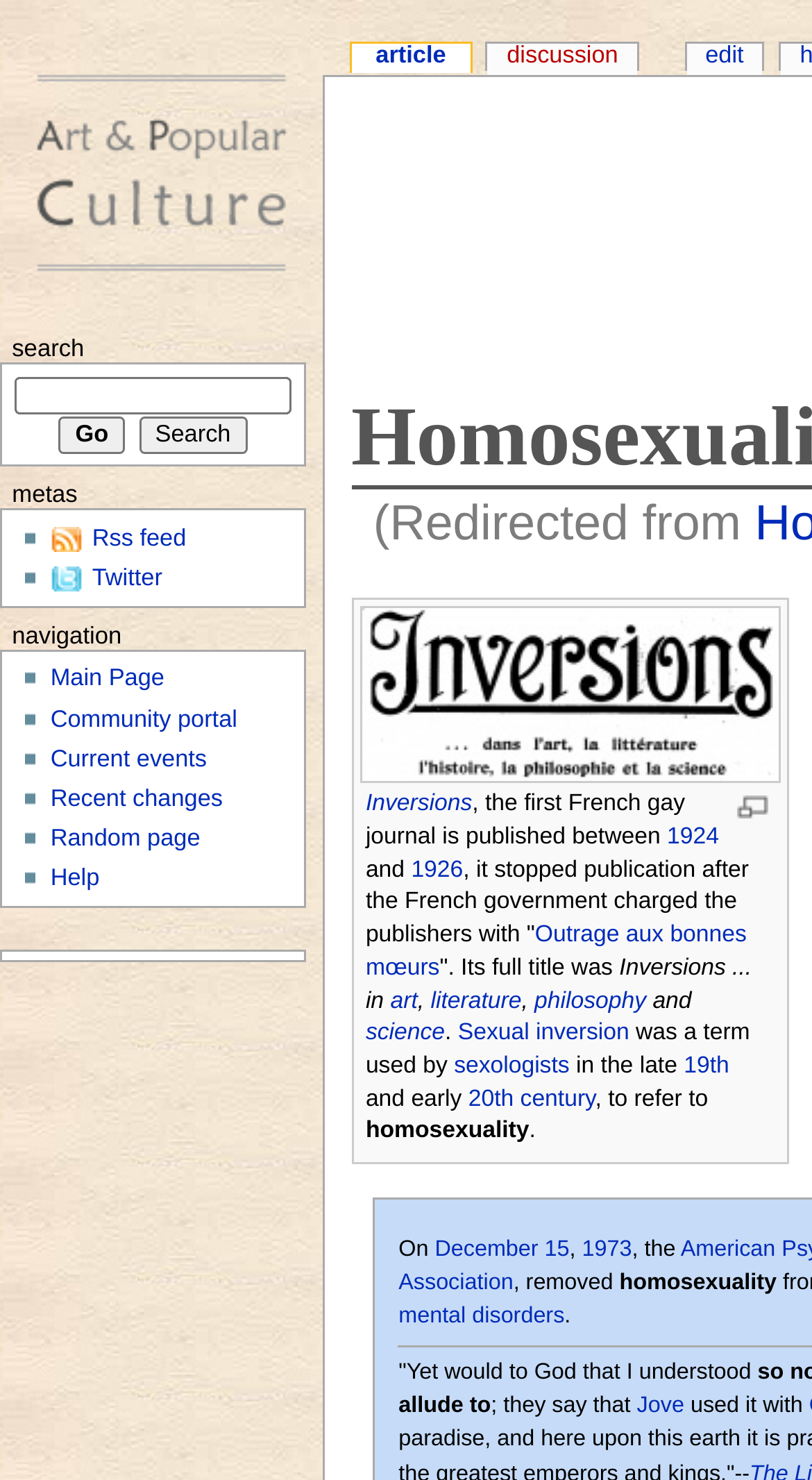What is the navigation link below 'About the project'?
From the details in the image, answer the question comprehensively.

The navigation section is located at the top left of the webpage, and it contains a list of links. The link below 'About the project' is 'Community portal', which is likely a page that provides information about the community surrounding the encyclopedia.